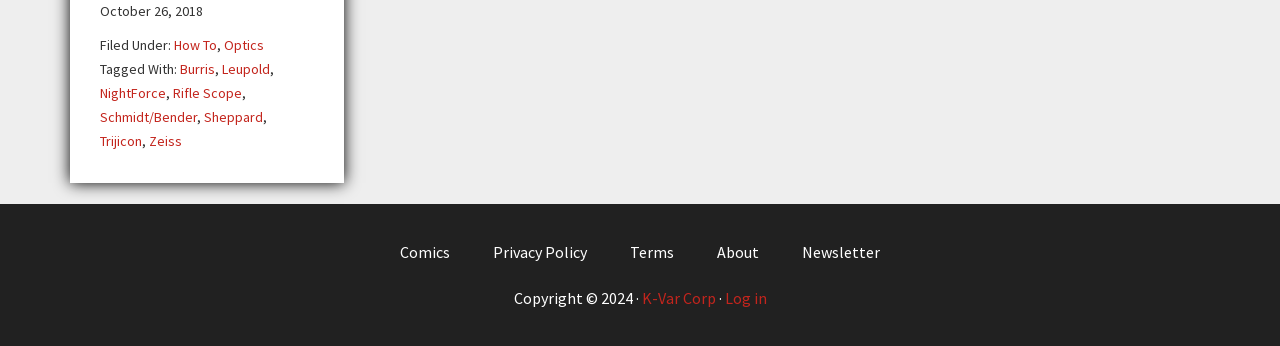What is the last brand mentioned in the list of tags?
Using the image as a reference, answer with just one word or a short phrase.

Zeiss